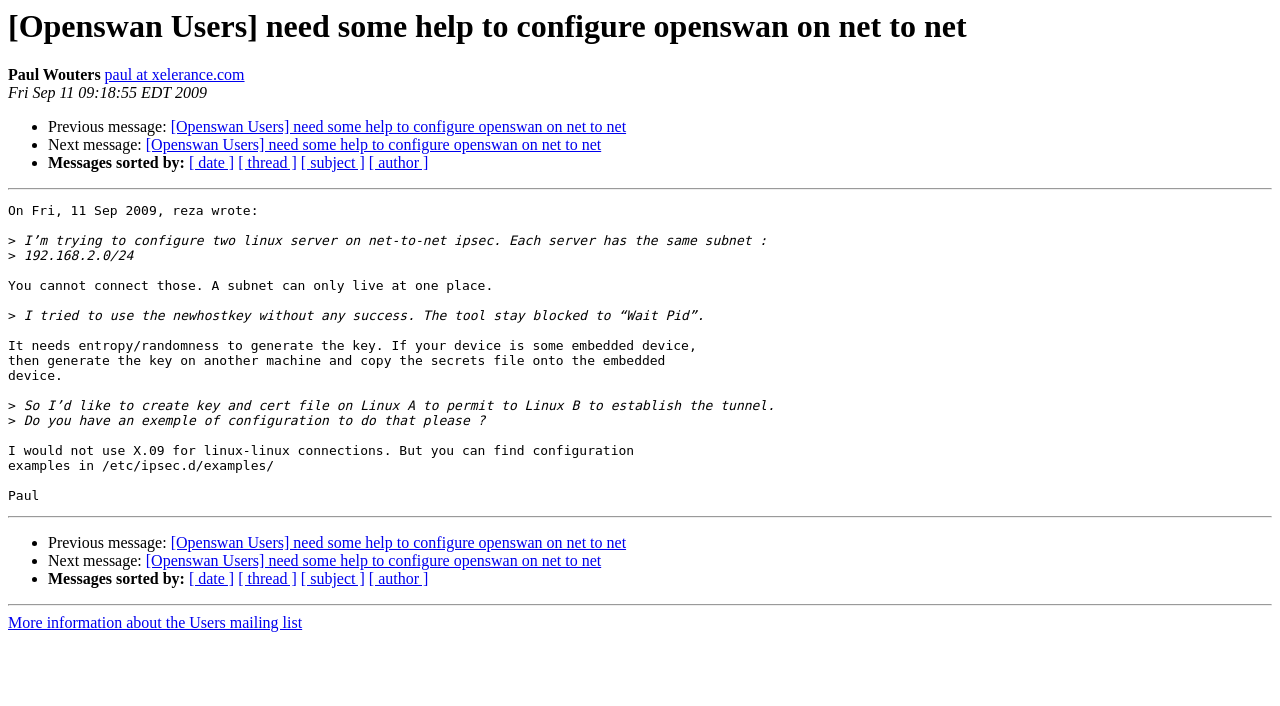Use a single word or phrase to answer this question: 
What is the topic of the message?

Configuring openswan on net to net